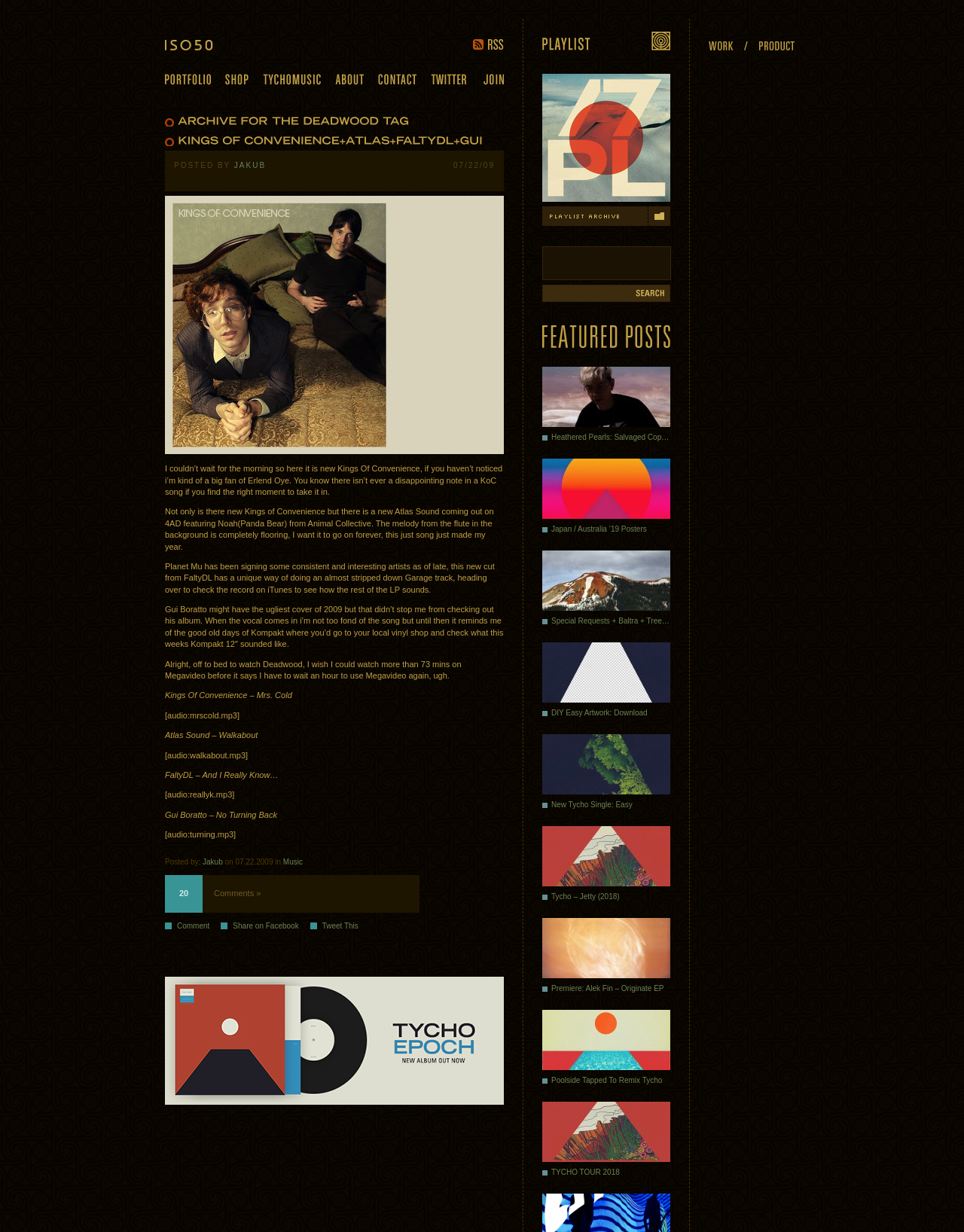Using the given element description, provide the bounding box coordinates (top-left x, top-left y, bottom-right x, bottom-right y) for the corresponding UI element in the screenshot: +1 (970) 242 0971

None